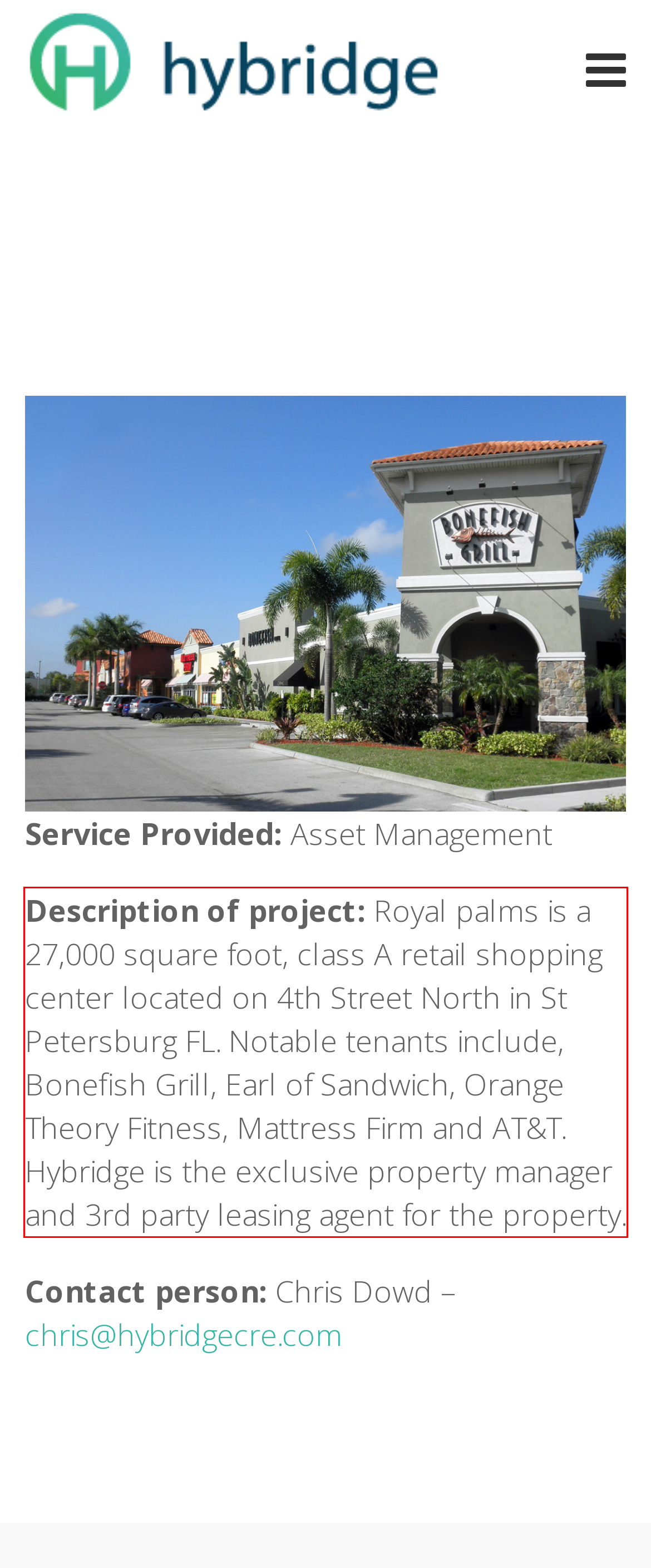Given the screenshot of a webpage, identify the red rectangle bounding box and recognize the text content inside it, generating the extracted text.

Description of project: Royal palms is a 27,000 square foot, class A retail shopping center located on 4th Street North in St Petersburg FL. Notable tenants include, Bonefish Grill, Earl of Sandwich, Orange Theory Fitness, Mattress Firm and AT&T. Hybridge is the exclusive property manager and 3rd party leasing agent for the property.